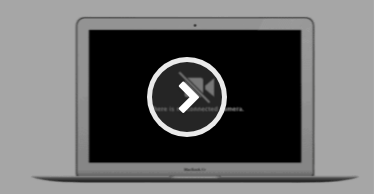What is the purpose of the play button overlay on the MacBook screen?
Look at the image and answer with only one word or phrase.

Troubleshooting instructions